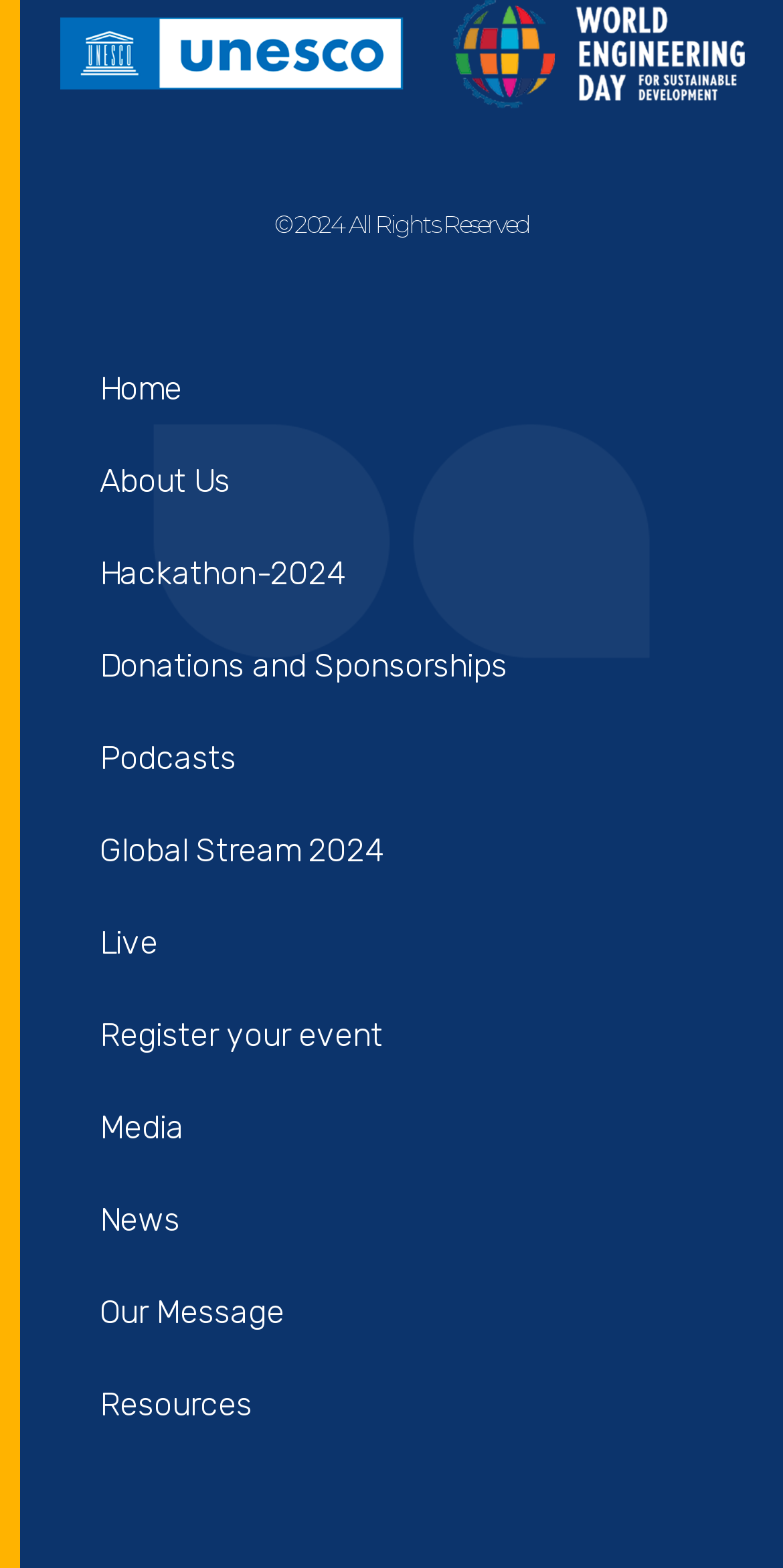Determine the bounding box coordinates of the element that should be clicked to execute the following command: "Select the Onion ingredient".

None